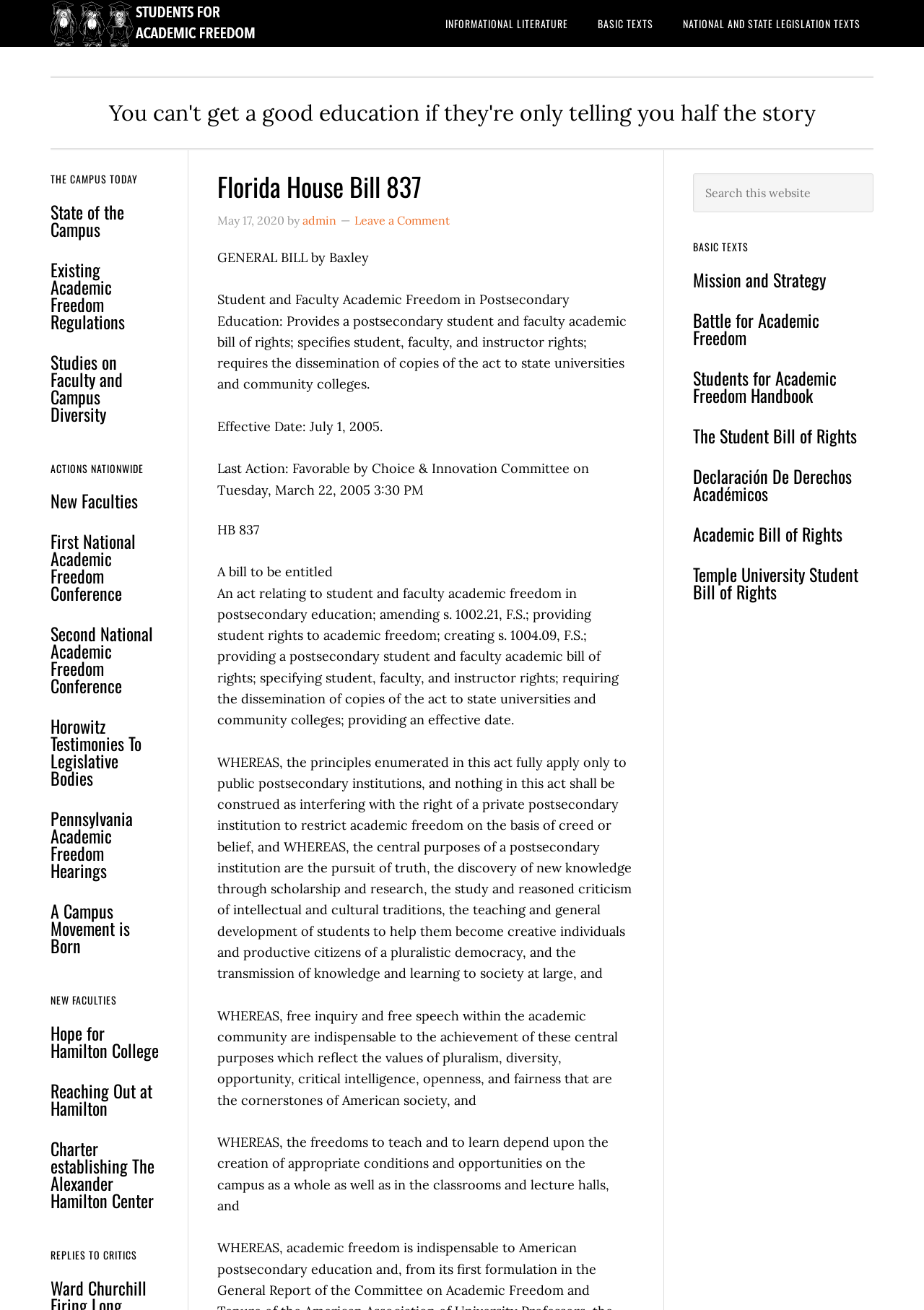Determine the primary headline of the webpage.

Florida House Bill 837